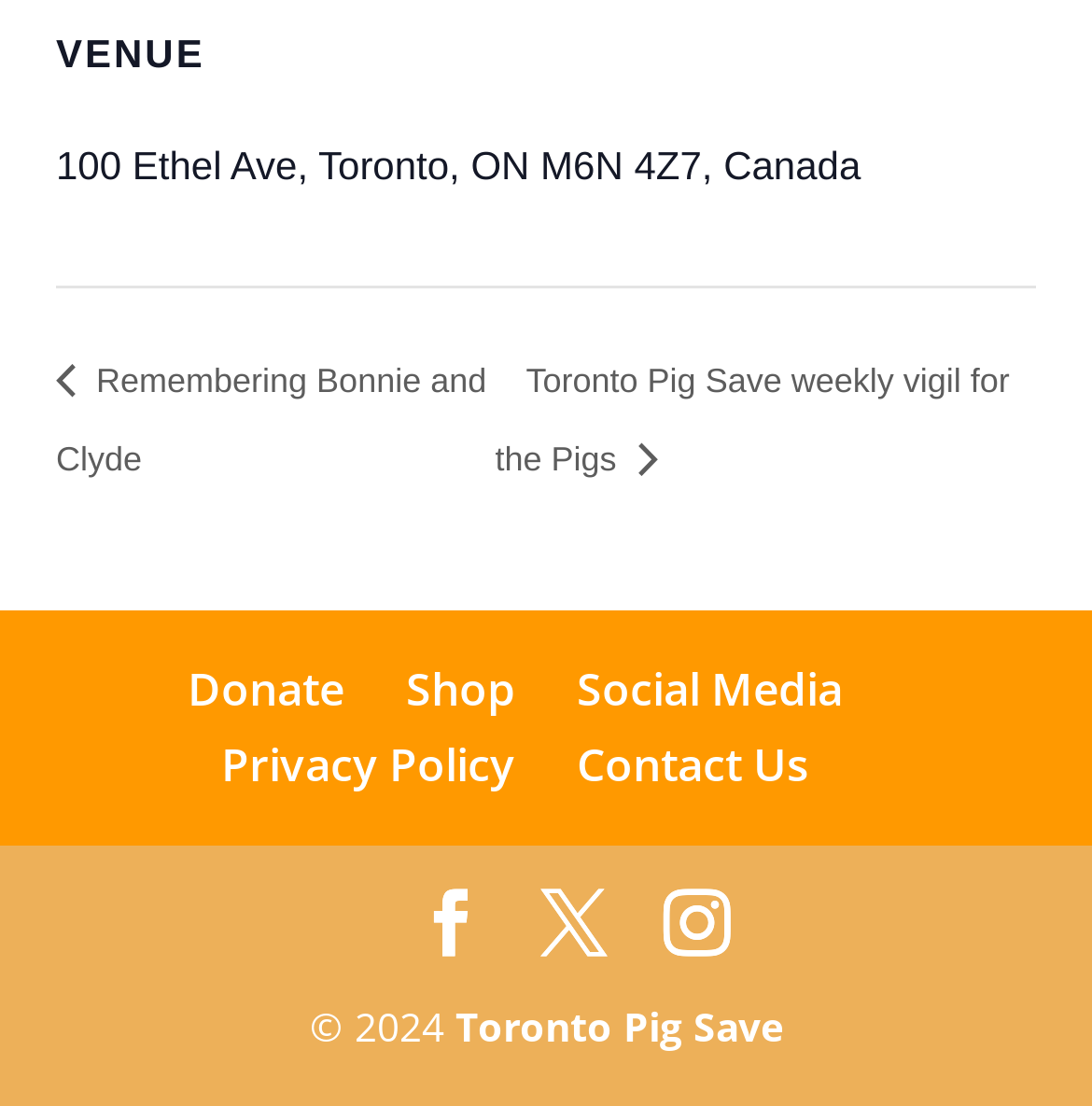What is the name of the organization?
Based on the screenshot, provide a one-word or short-phrase response.

Toronto Pig Save